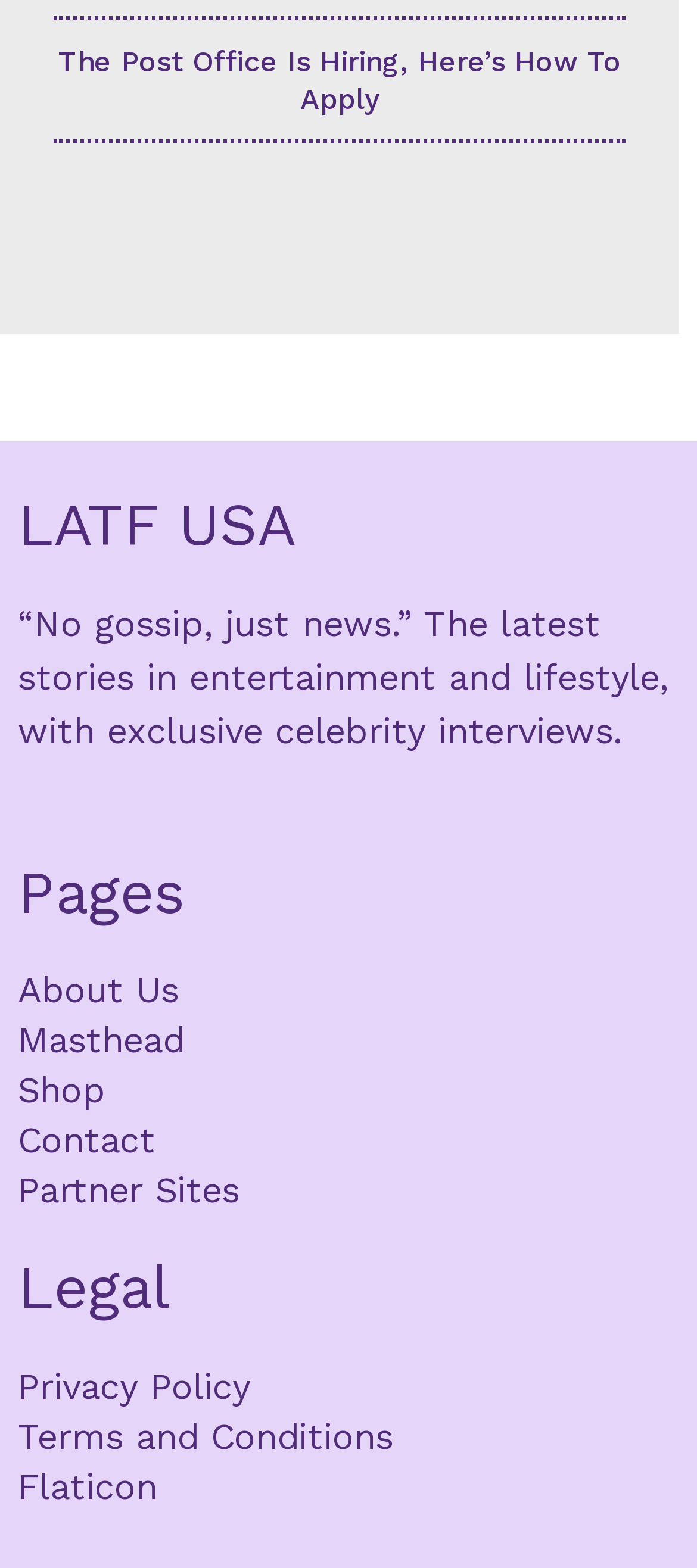Identify the bounding box coordinates for the element you need to click to achieve the following task: "Contact the website". Provide the bounding box coordinates as four float numbers between 0 and 1, in the form [left, top, right, bottom].

[0.026, 0.711, 0.344, 0.743]